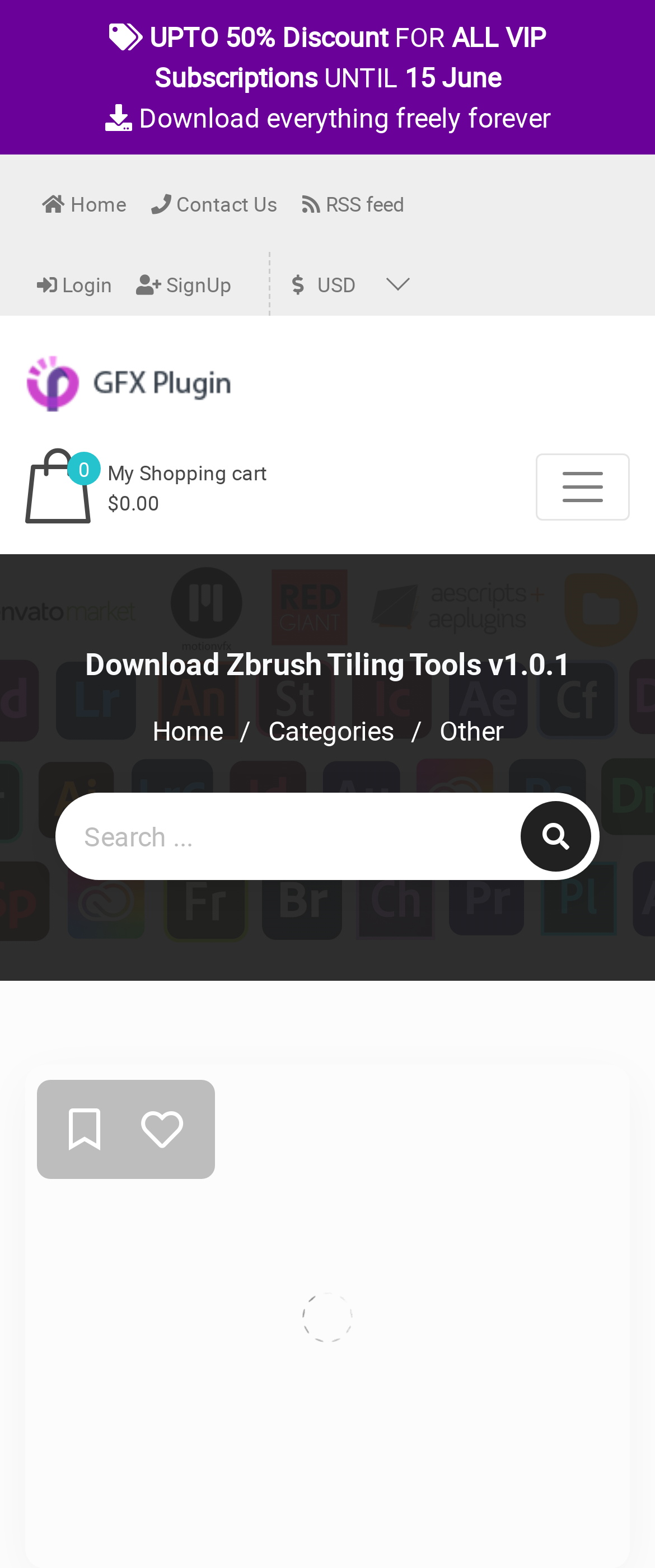Please identify the bounding box coordinates of the element's region that I should click in order to complete the following instruction: "Download Zbrush Tiling Tools v1.0.1". The bounding box coordinates consist of four float numbers between 0 and 1, i.e., [left, top, right, bottom].

[0.129, 0.41, 0.871, 0.436]